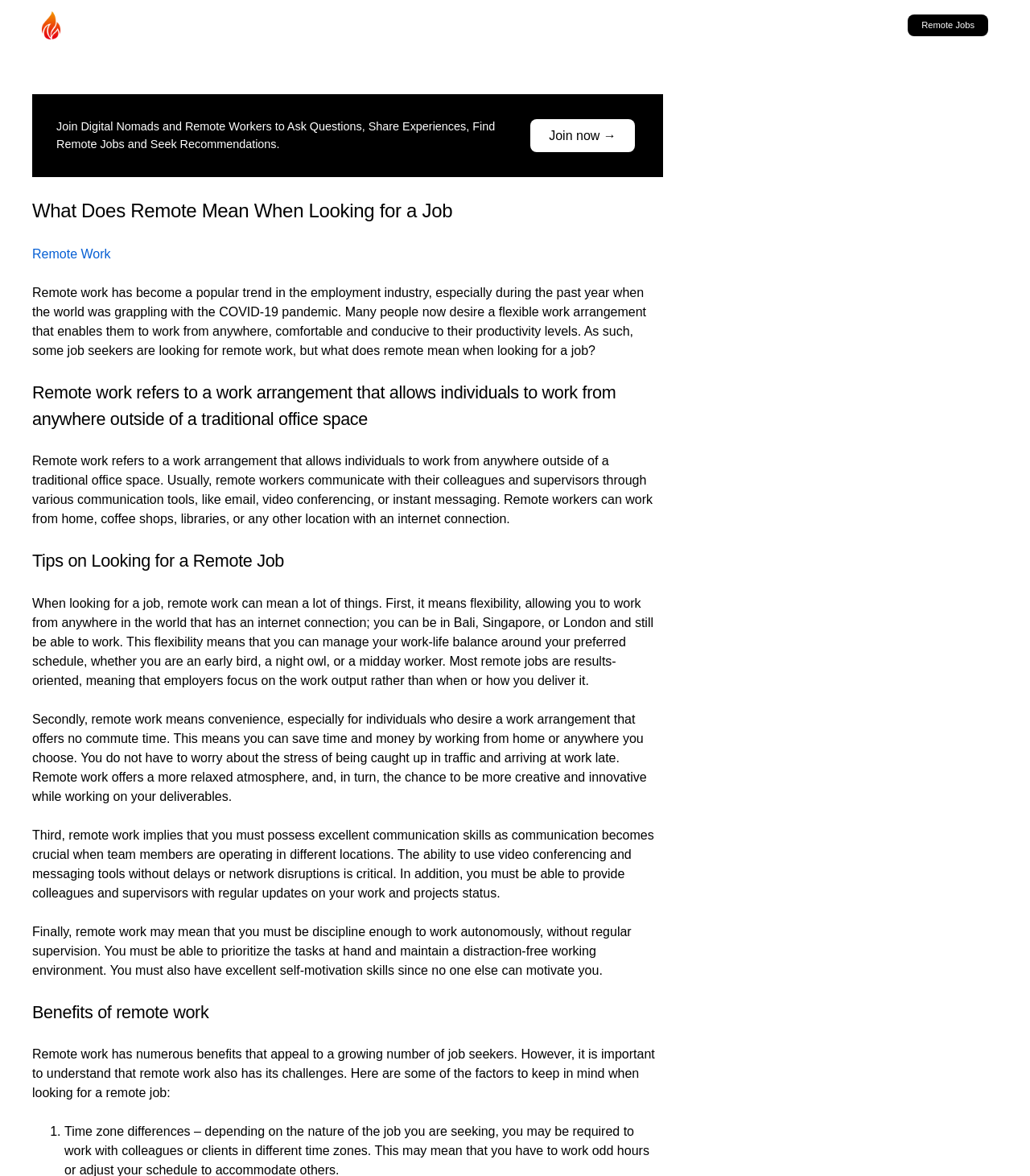Summarize the webpage with a detailed and informative caption.

This webpage is about remote work and its meaning when looking for a job. At the top, there is a logo and a link to "Jorcus" on the left, and a link to "Remote Jobs" on the right. Below this, there is a brief description of the website, which is a community for digital nomads and remote workers to ask questions, share experiences, and find remote jobs.

The main content of the webpage is divided into sections, each with a heading. The first section, "What Does Remote Mean When Looking for a Job", explains that remote work is a popular trend in the employment industry, especially during the COVID-19 pandemic. It allows individuals to work from anywhere, comfortably and productively.

The second section, "Remote work refers to a work arrangement that allows individuals to work from anywhere outside of a traditional office space", elaborates on the concept of remote work, including the use of communication tools and the flexibility to work from anywhere with an internet connection.

The third section, "Tips on Looking for a Remote Job", provides advice on what to consider when looking for a remote job, including flexibility, convenience, excellent communication skills, and self-motivation. It also highlights the benefits of remote work, such as flexibility, convenience, and the ability to work autonomously.

The final section, "Benefits of remote work", lists some of the benefits of remote work, including the ability to work from anywhere, flexibility, and convenience. However, it also notes that remote work has its challenges, and job seekers should be aware of these when looking for a remote job.

Throughout the webpage, there are several links, including "Join now →" and "Remote Work", which suggest that the website offers resources and opportunities for remote workers.